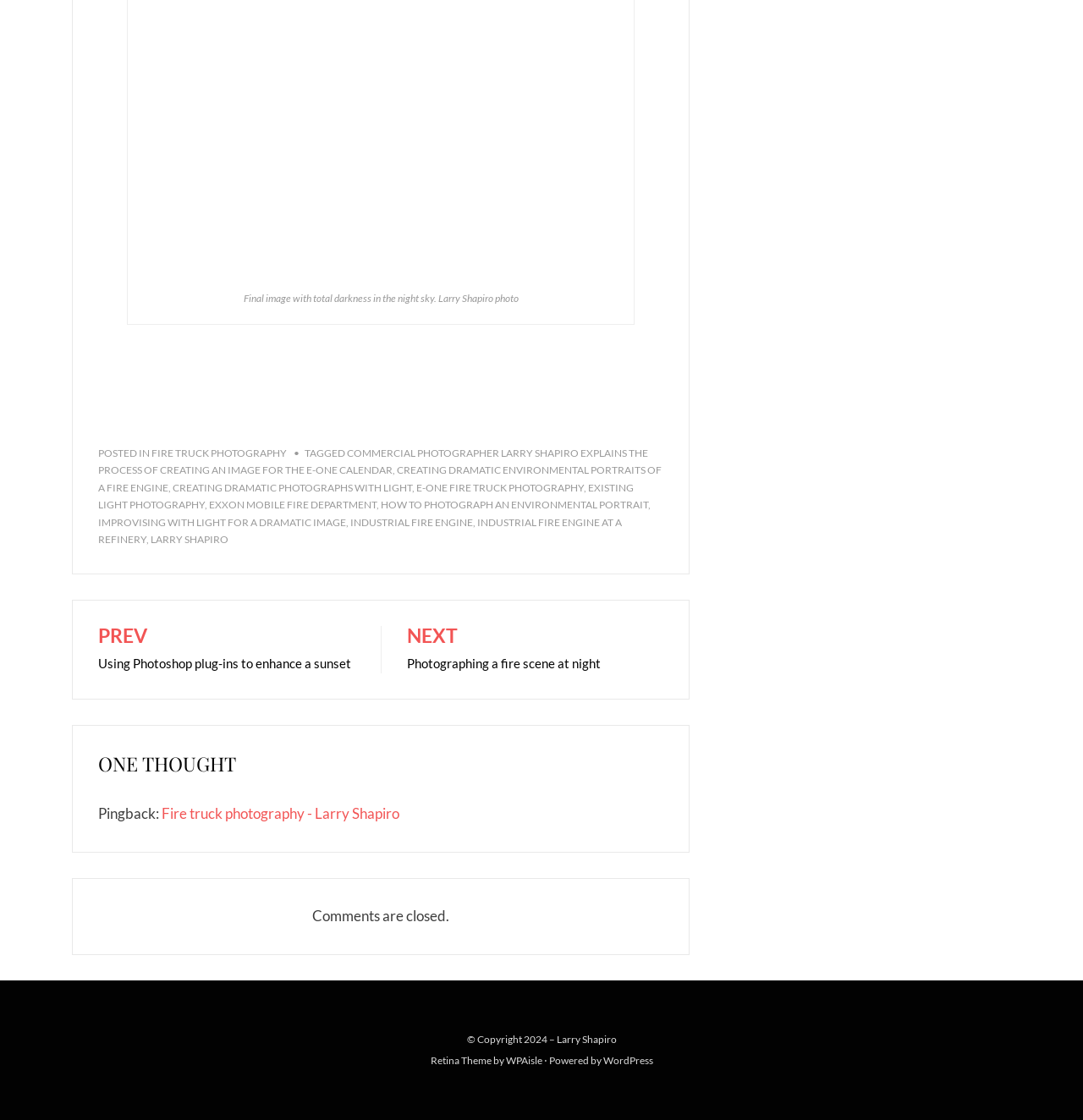What is the photographer's name?
Based on the image, give a one-word or short phrase answer.

Larry Shapiro